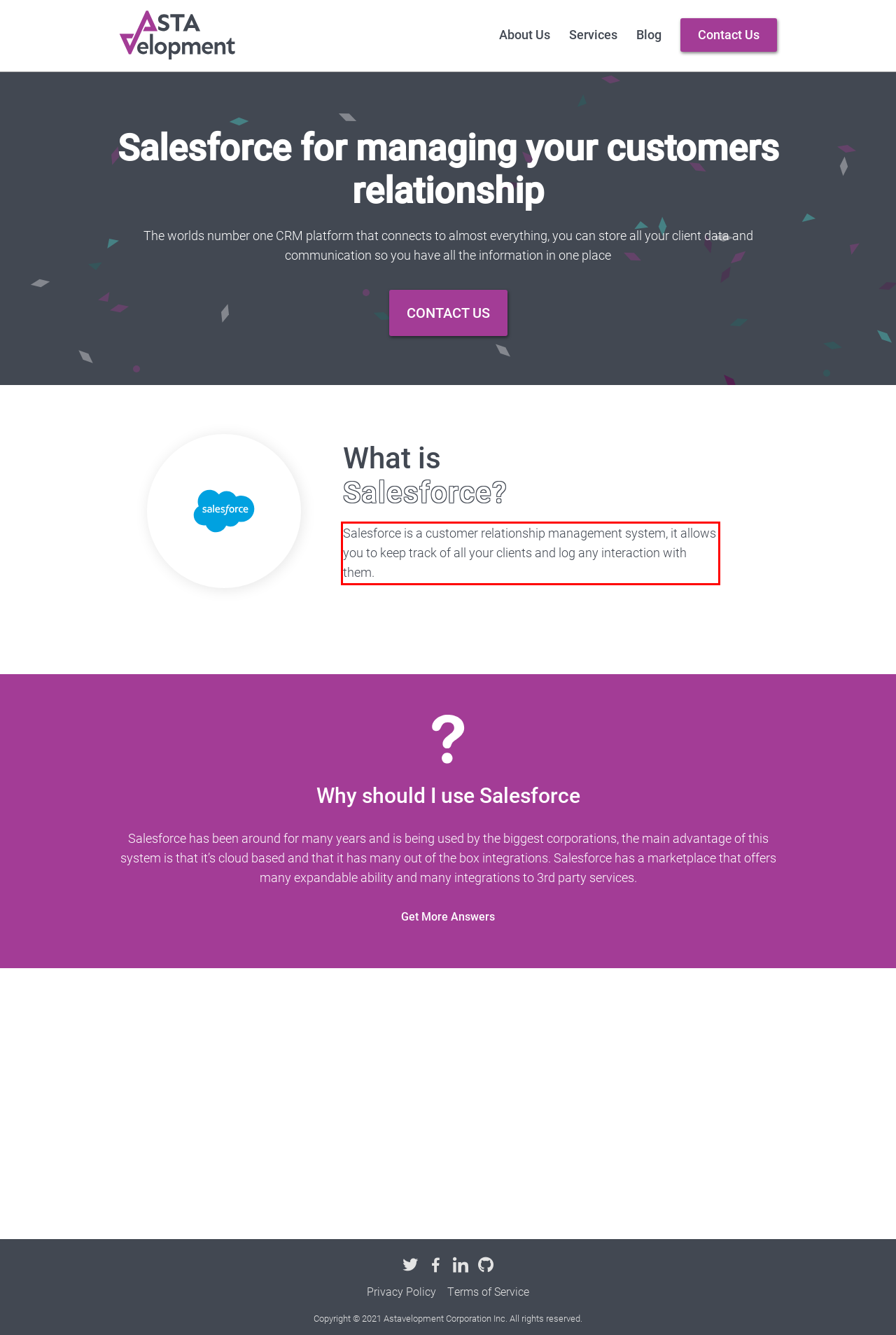Given a screenshot of a webpage containing a red bounding box, perform OCR on the text within this red bounding box and provide the text content.

Salesforce is a customer relationship management system, it allows you to keep track of all your clients and log any interaction with them.